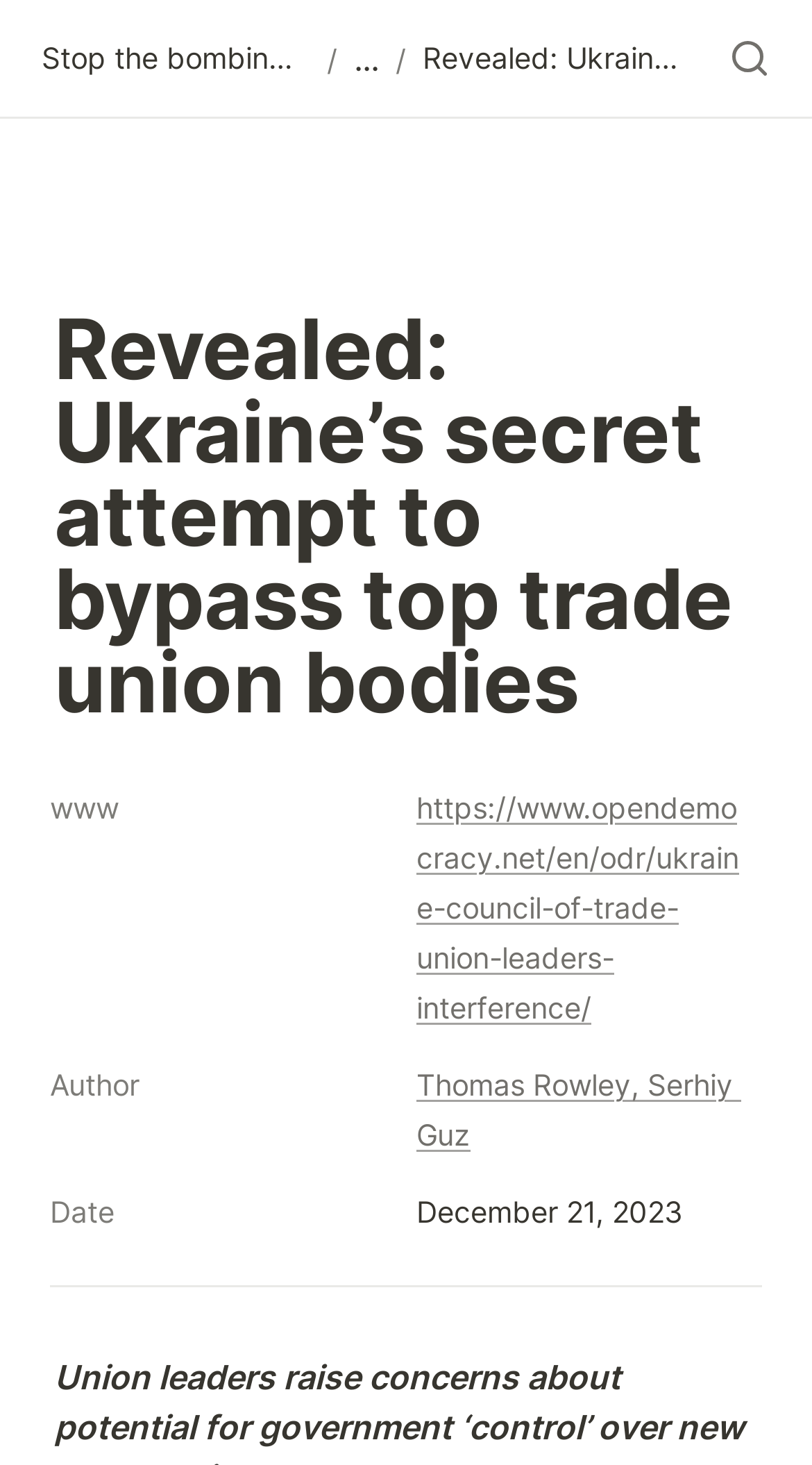Using the information in the image, give a comprehensive answer to the question: 
What is the category of the article?

The category of the article can be found in the link element, which is 'News and analysis'. This indicates the type of content the article belongs to.